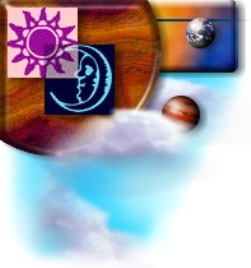Generate a detailed caption that encompasses all aspects of the image.

The image showcases a vibrant and abstract representation of astrological symbols and celestial bodies. At the forefront is a sun symbol, depicted in a vivid purple hue, alongside a crescent moon in rich blue, suggesting the interplay of day and night. These symbols are set against a background that transitions from earthy tones resembling wood to celestial blues and whites that evoke a sense of the sky or cosmic space. 

Surrounding these symbols are graphic representations of planets, including Jupiter, illustrating the connection between astrology and celestial movements. The overall composition suggests a deeper exploration of astrology, likely complementing themes of personal insight and destiny, aligning with the context of an “Advanced Forecast Report”—a service highlighted on the website from which this image is sourced. This artistic portrayal emphasizes the significance of astrological elements in providing guidance and understanding of one’s personal journey.